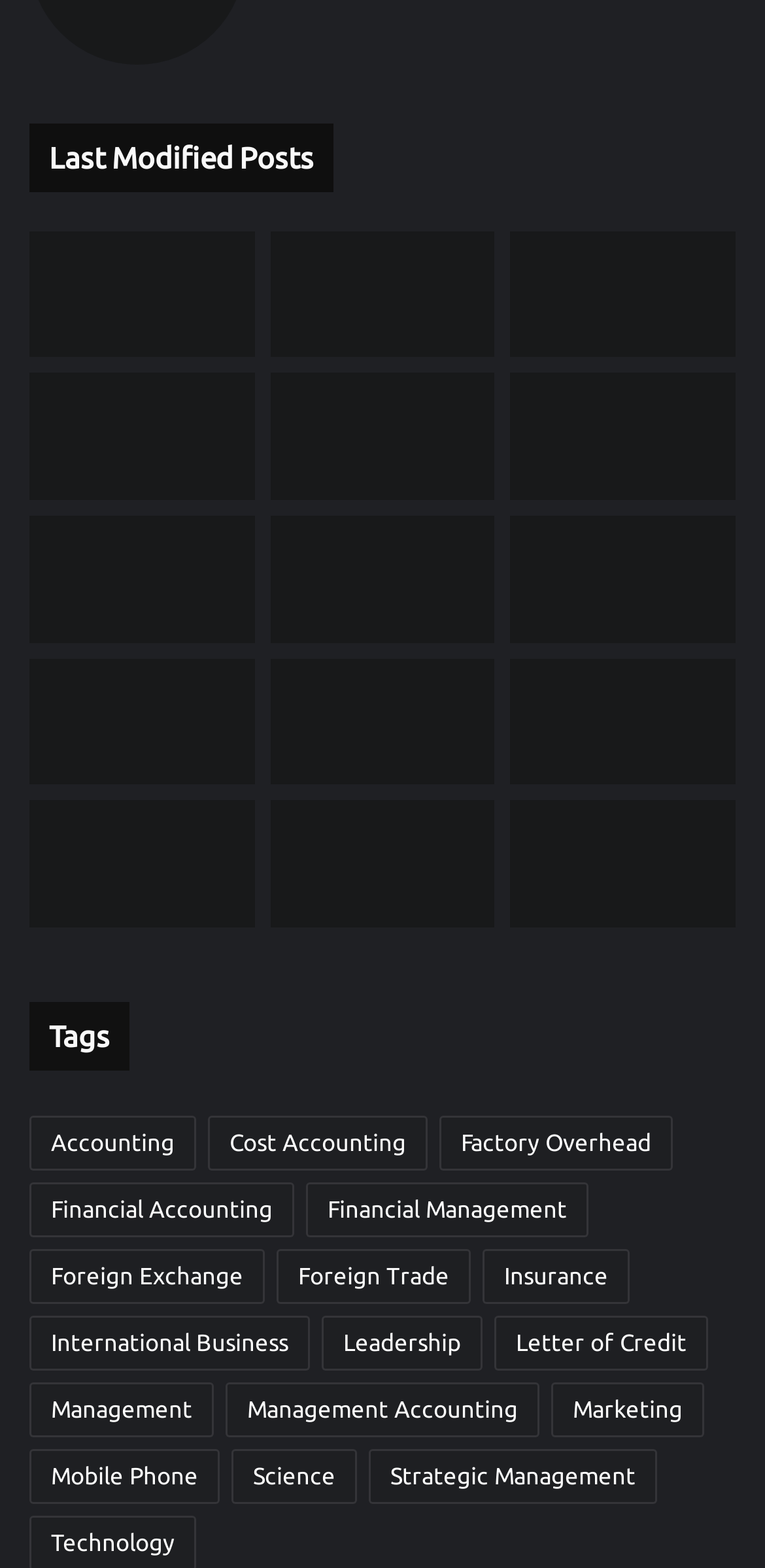Using the provided description: "Leadership", find the bounding box coordinates of the corresponding UI element. The output should be four float numbers between 0 and 1, in the format [left, top, right, bottom].

[0.421, 0.839, 0.631, 0.874]